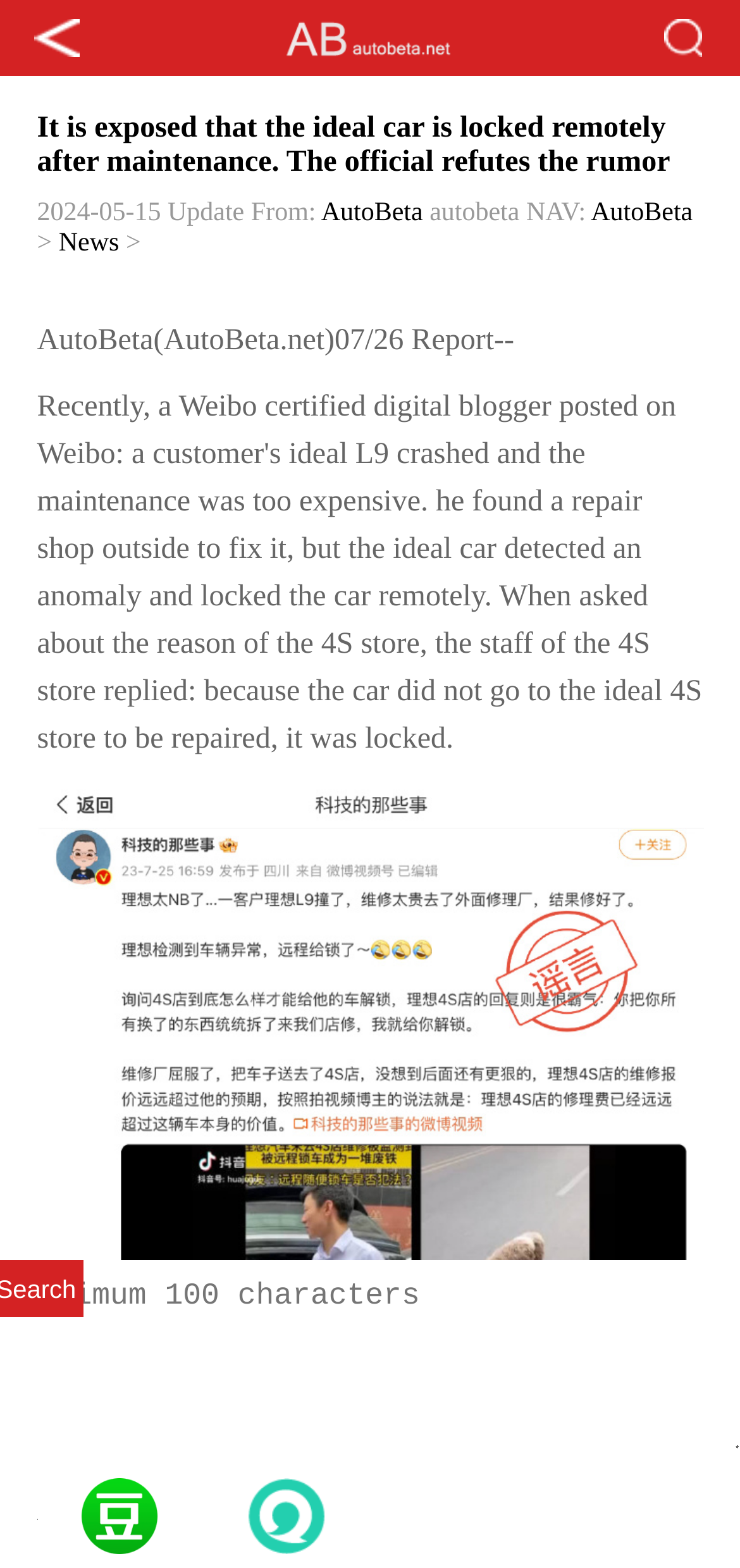Please identify the bounding box coordinates of the element's region that I should click in order to complete the following instruction: "Visit AutoBeta website". The bounding box coordinates consist of four float numbers between 0 and 1, i.e., [left, top, right, bottom].

[0.434, 0.126, 0.572, 0.145]